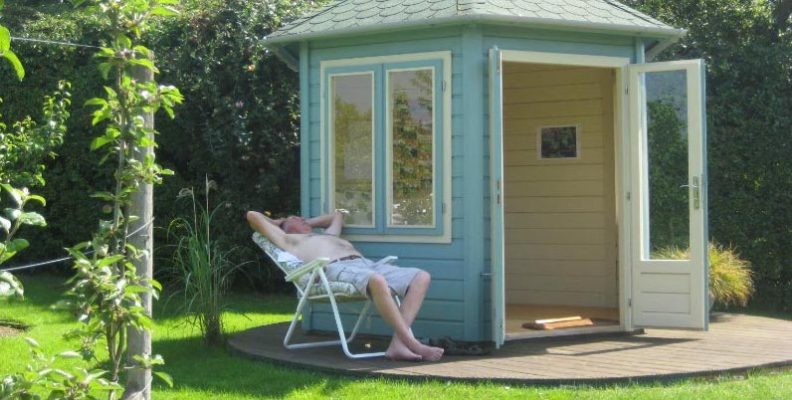Summarize the image with a detailed description that highlights all prominent details.

In this serene outdoor scene, a person is relaxing on a white lounge chair in the lush green surroundings of a garden. The individual, appearing to enjoy a moment of leisure, is seated in front of a charming blue garden shed, which has a distinctive circular design and is adorned with large windows that reflect the sunlight. The shed's doors are wide open, inviting a gentle breeze and providing a glimpse of the cozy interior. The well-maintained lawn, dotted with vibrant plants and a few trees, adds to the tranquil atmosphere, making it an ideal setting for enjoying tea and cake under the warm sun.